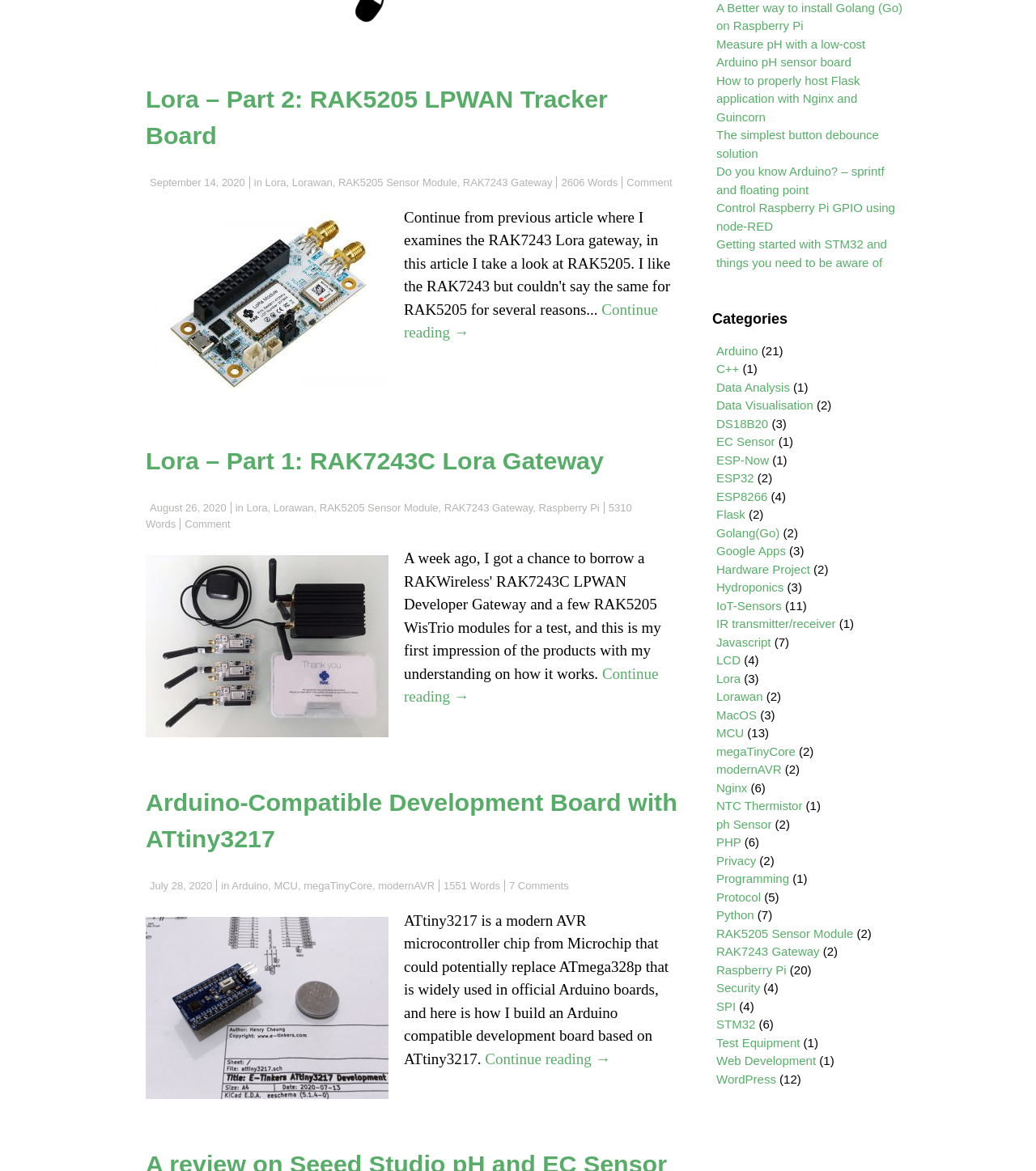Given the description RAK5205 Sensor Module, predict the bounding box coordinates of the UI element. Ensure the coordinates are in the format (top-left x, top-left y, bottom-right x, bottom-right y) and all values are between 0 and 1.

[0.691, 0.791, 0.824, 0.803]